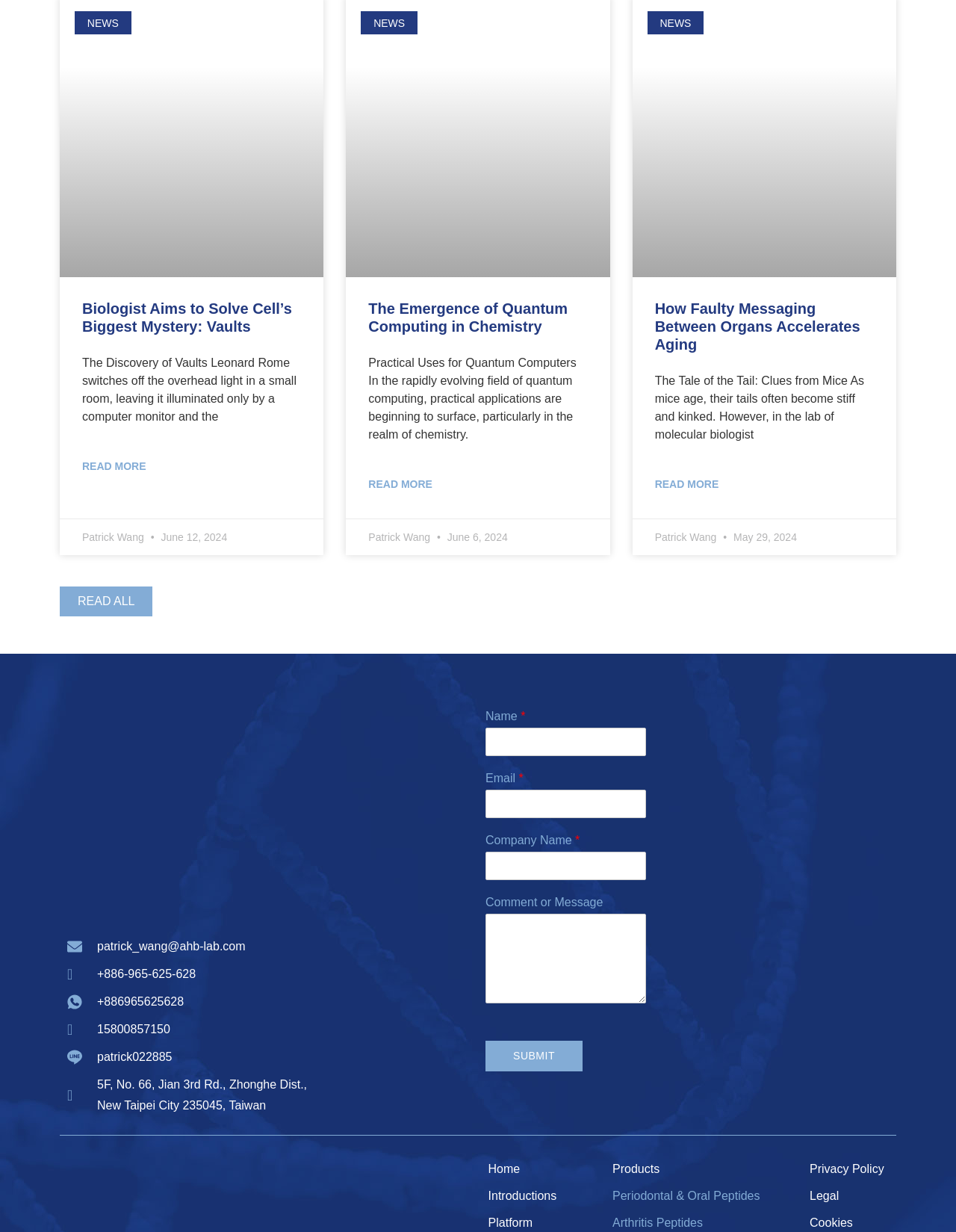Please mark the clickable region by giving the bounding box coordinates needed to complete this instruction: "Enter your name in the 'Name' field".

[0.508, 0.591, 0.676, 0.614]